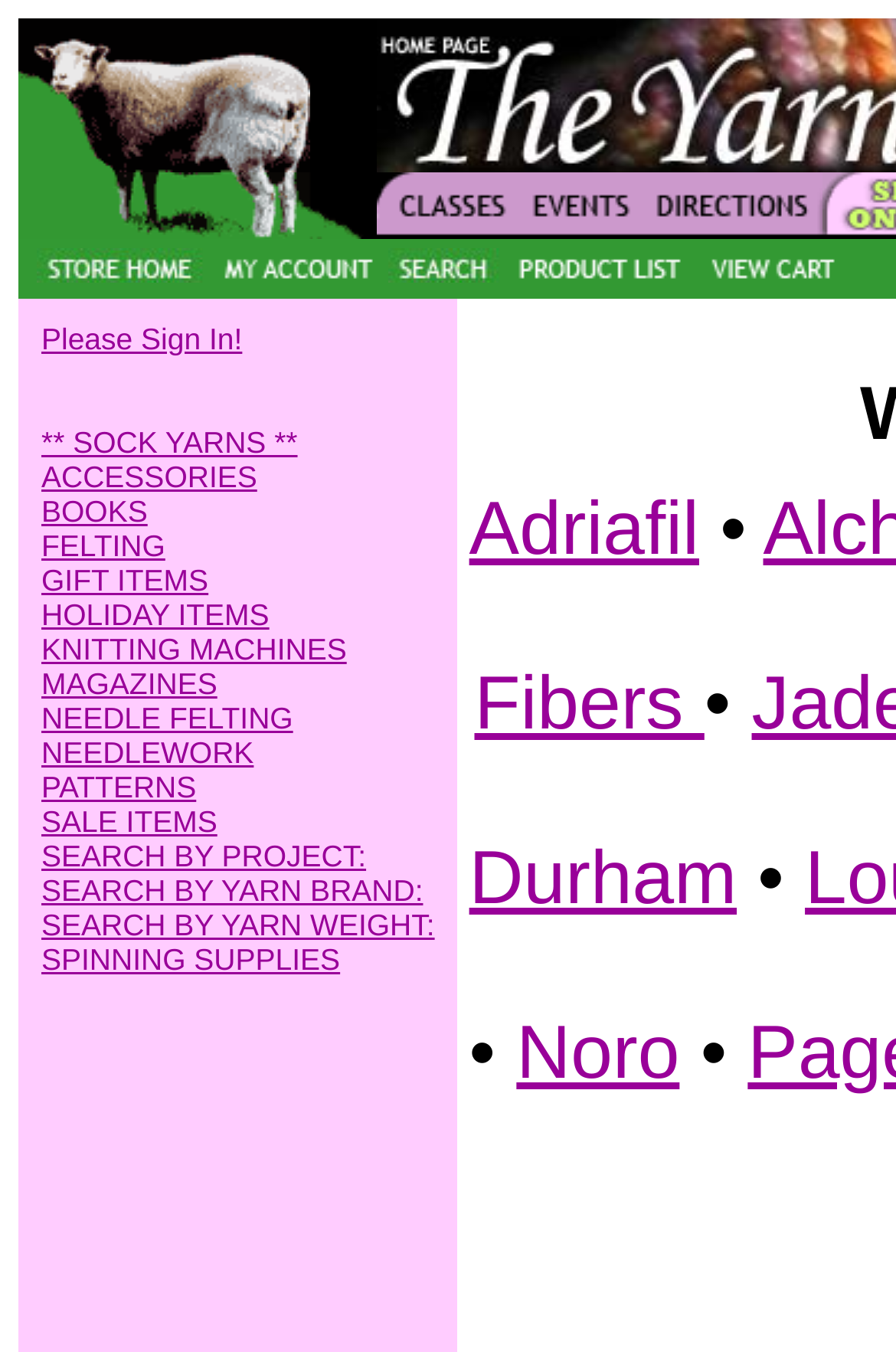Give a one-word or short phrase answer to the question: 
How many links are in the top navigation bar?

7